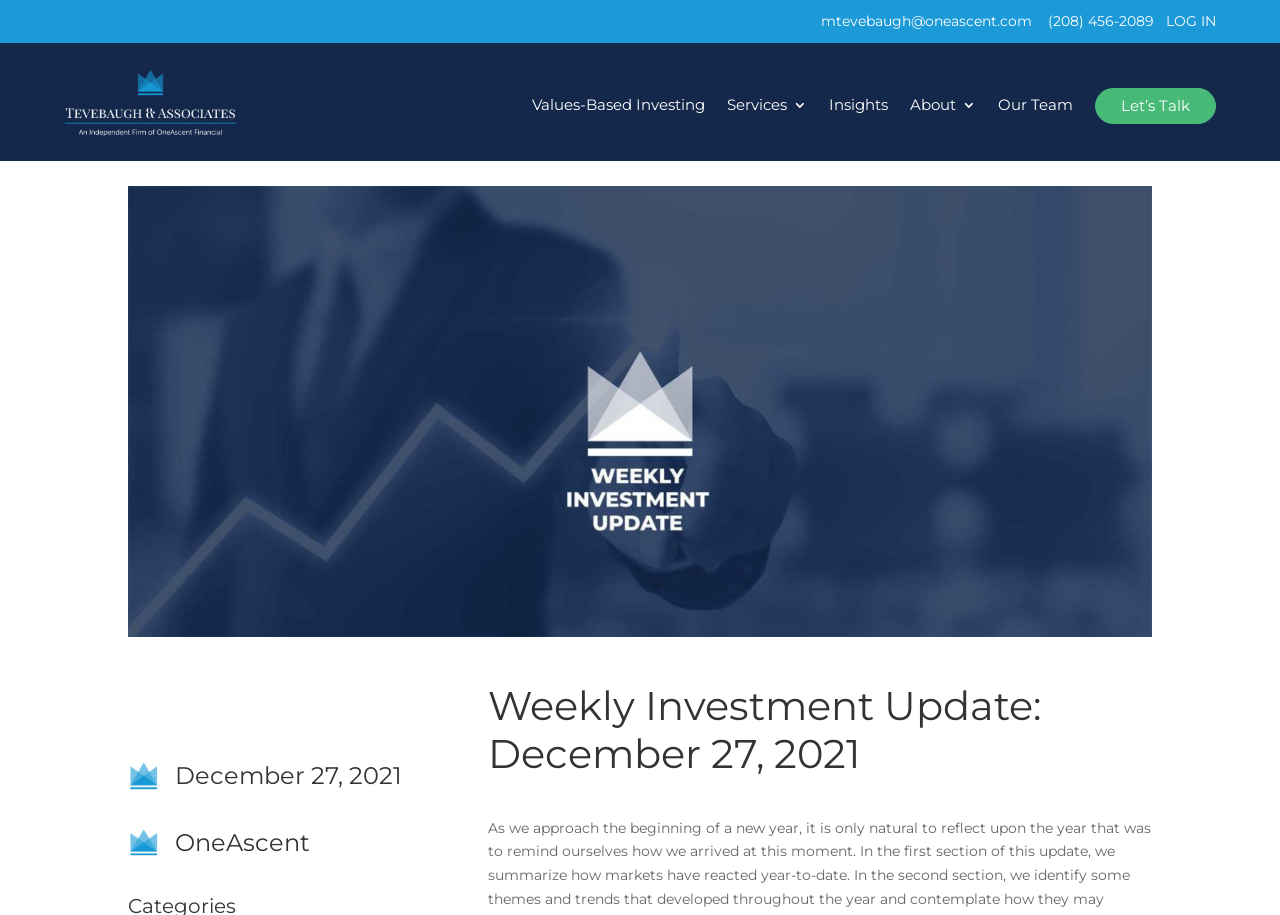Provide a one-word or short-phrase response to the question:
What is the date of the update?

December 27, 2021